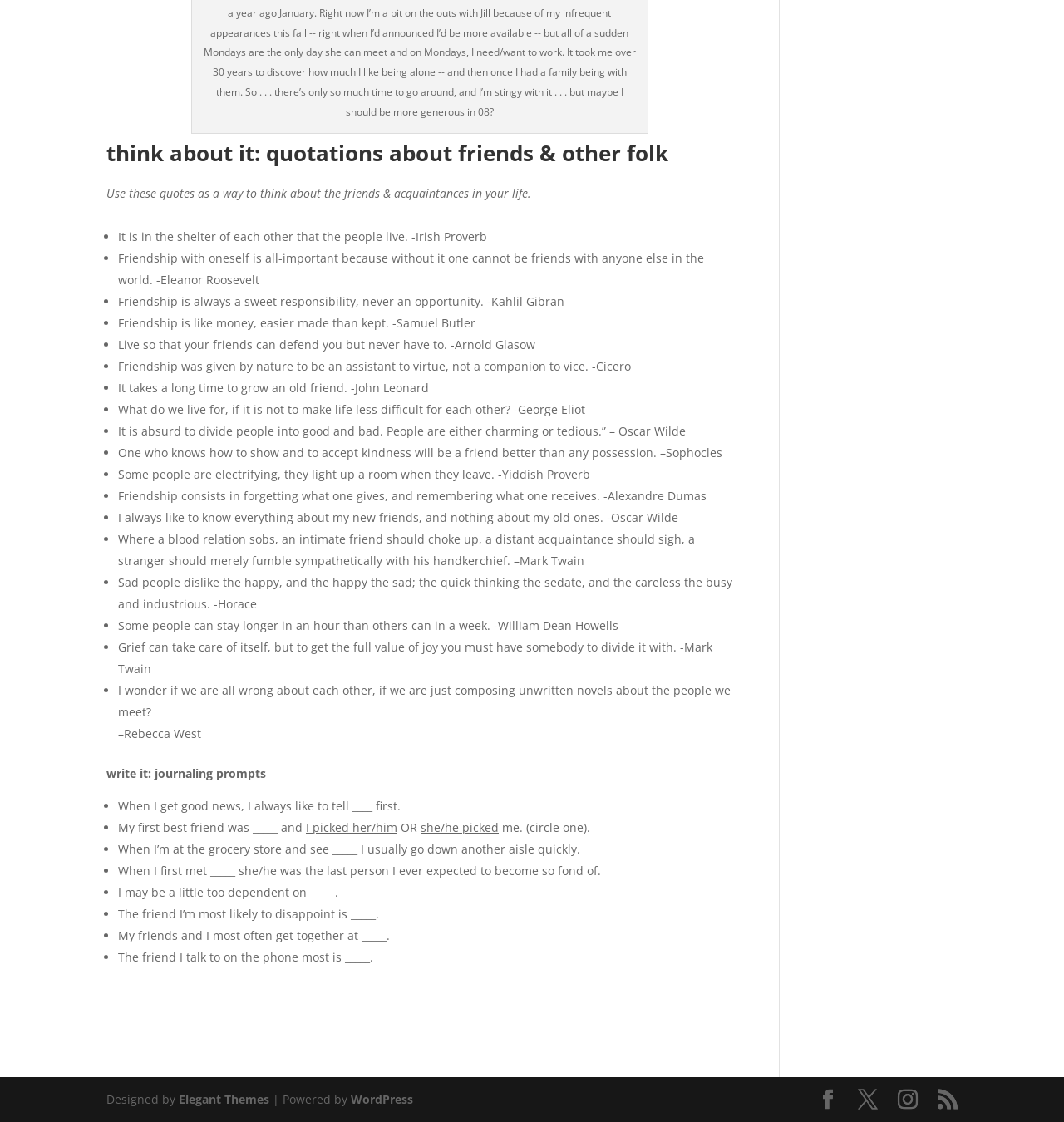Give a short answer to this question using one word or a phrase:
Who is the author of the quote 'Friendship with oneself is all-important because without it one cannot be friends with anyone else in the world.'?

Eleanor Roosevelt